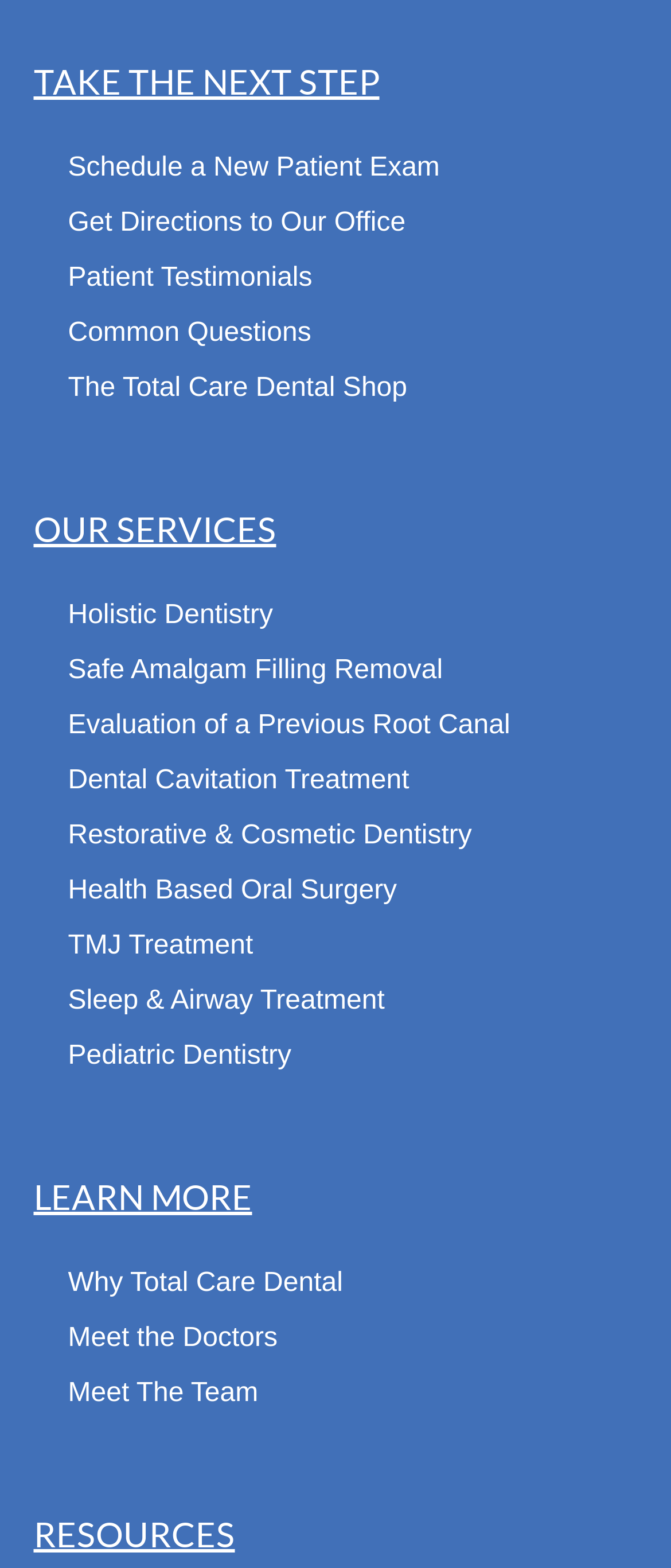Please identify the bounding box coordinates of the element's region that I should click in order to complete the following instruction: "Check the 'people' tag". The bounding box coordinates consist of four float numbers between 0 and 1, i.e., [left, top, right, bottom].

None